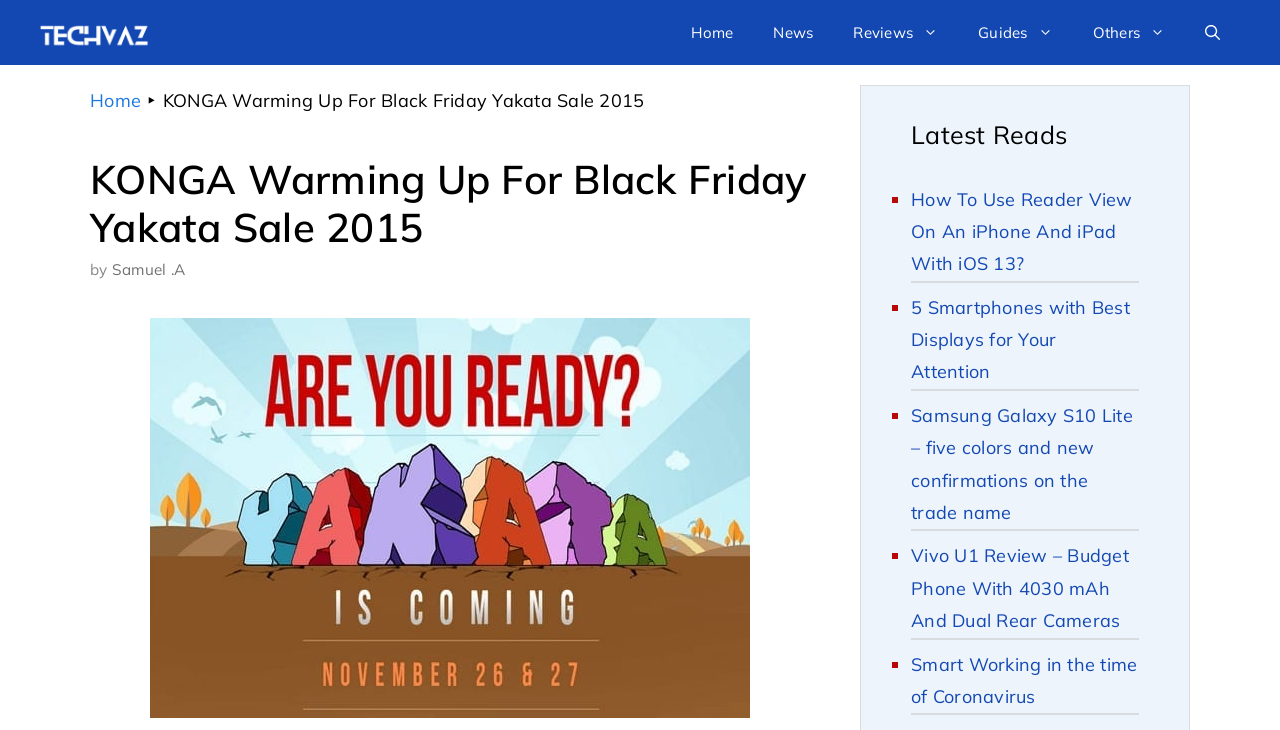Locate the bounding box coordinates of the region to be clicked to comply with the following instruction: "Click the link to track Agile metrics using Excel". The coordinates must be four float numbers between 0 and 1, in the form [left, top, right, bottom].

None